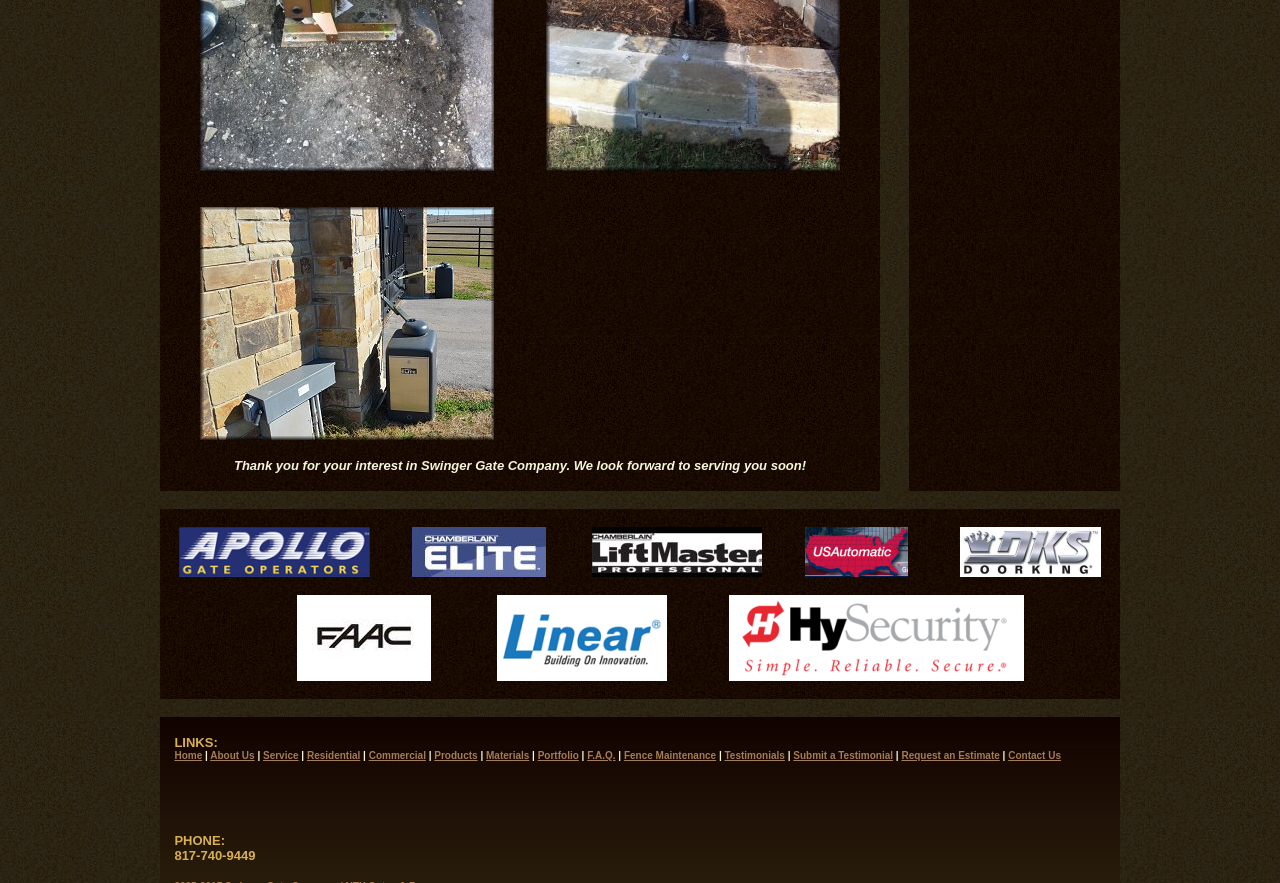What is the first gate operator listed?
Kindly give a detailed and elaborate answer to the question.

The first gate operator listed on the webpage is Apollo Gate Operators, which is mentioned in the third table of the webpage, in the first cell of the first row.